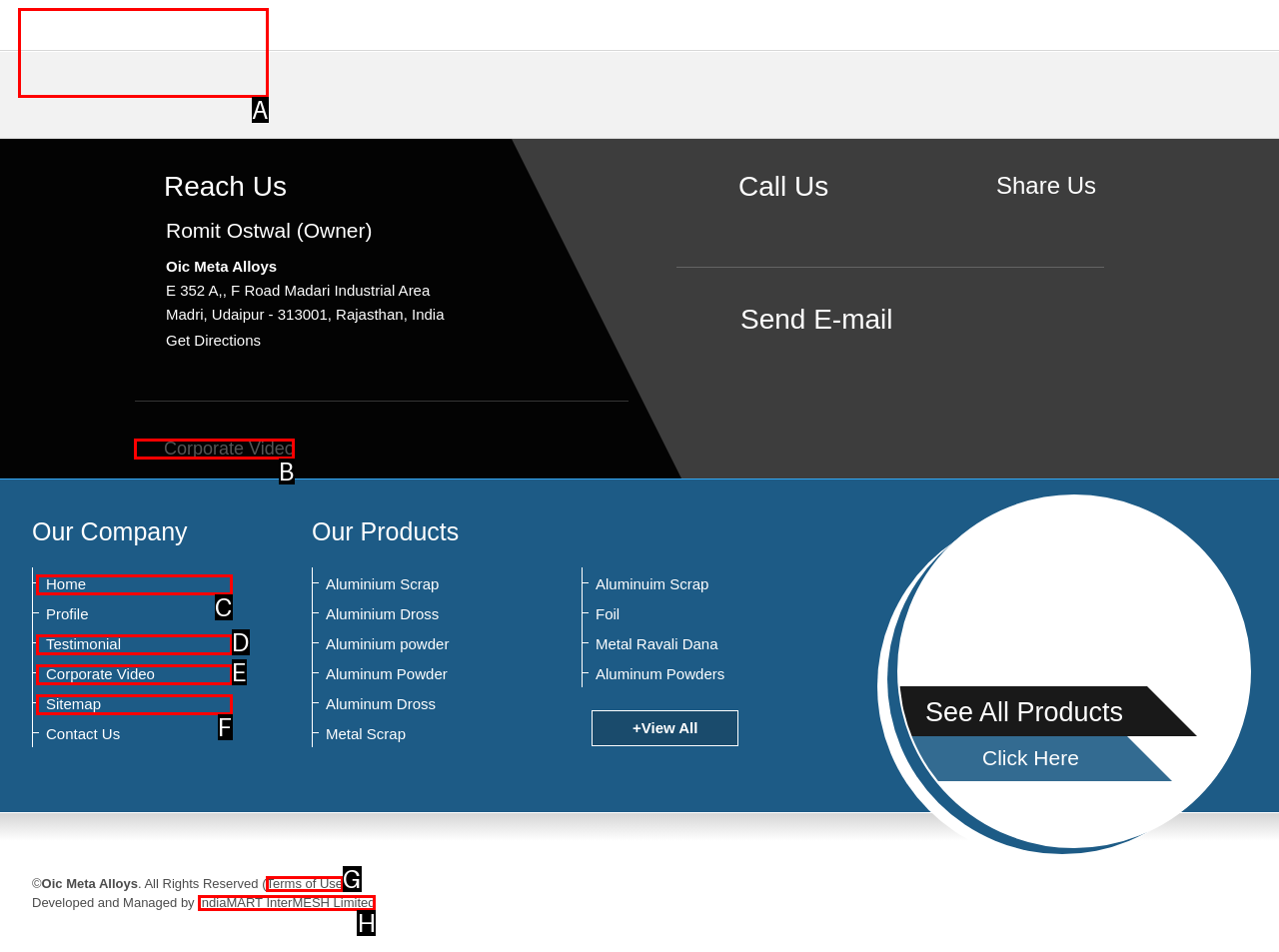Based on the task: View corporate video, which UI element should be clicked? Answer with the letter that corresponds to the correct option from the choices given.

B